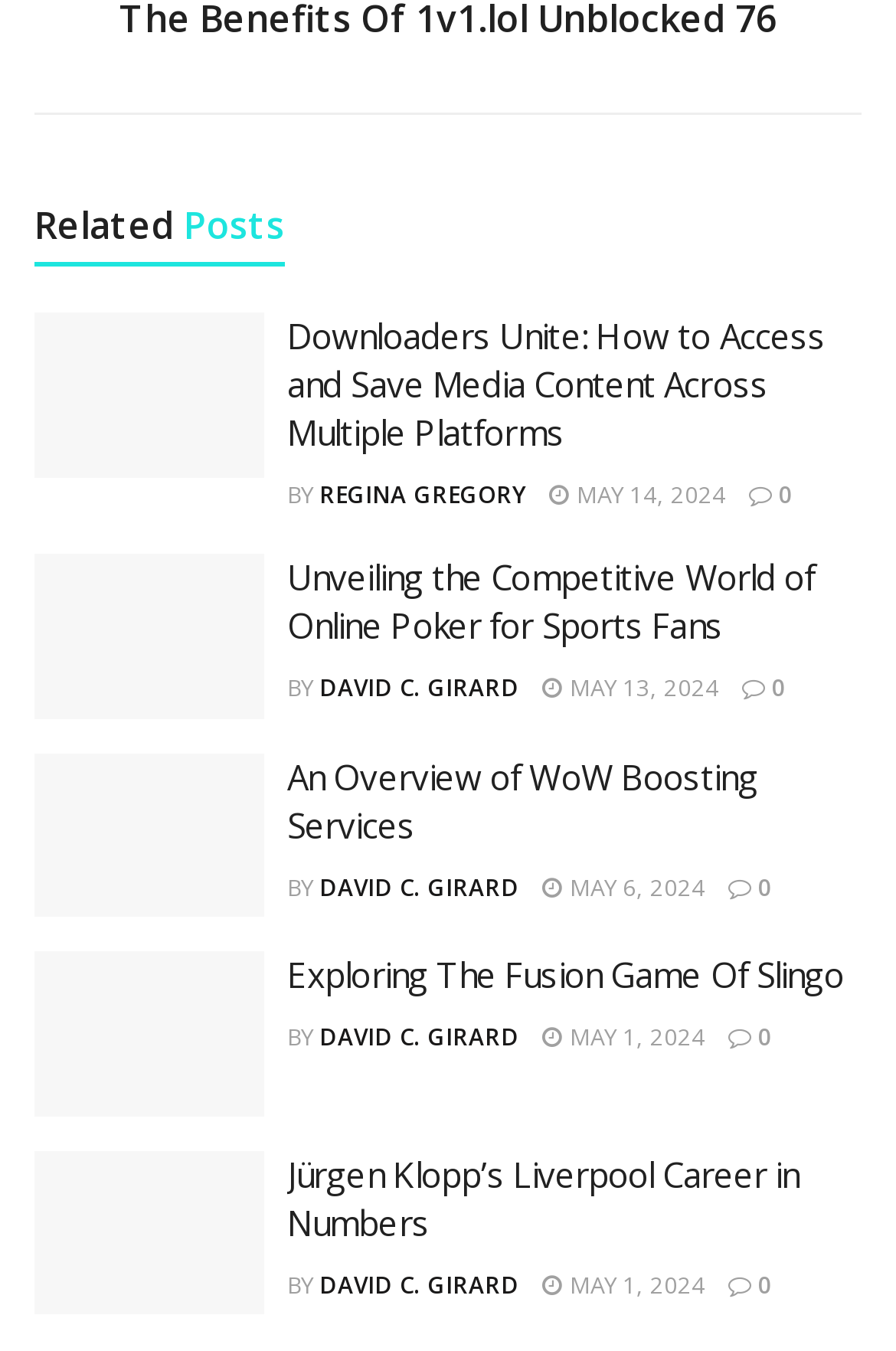Identify the bounding box coordinates of the area that should be clicked in order to complete the given instruction: "Visit the Pressbooks Directory". The bounding box coordinates should be four float numbers between 0 and 1, i.e., [left, top, right, bottom].

None